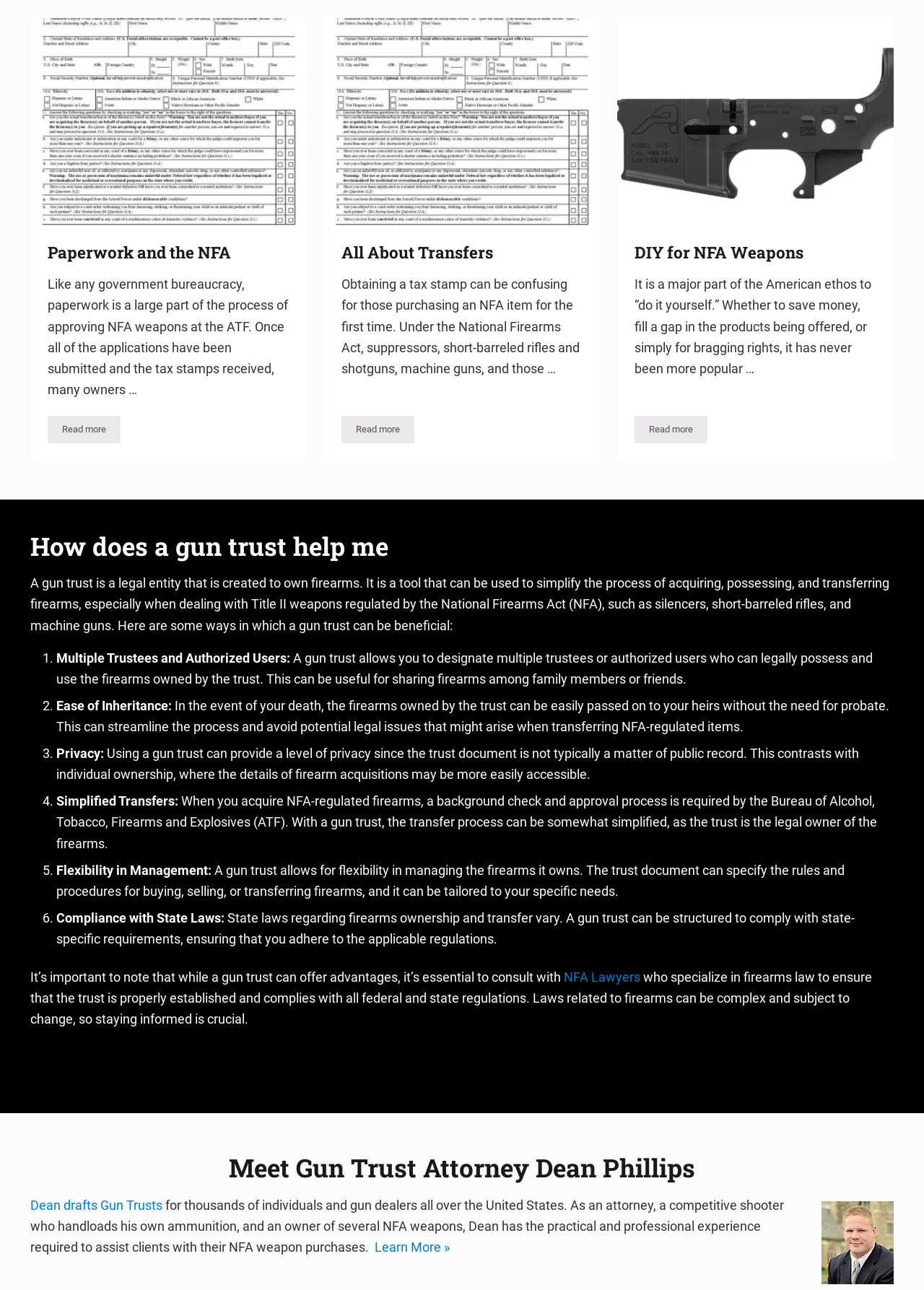Please determine the bounding box coordinates of the element's region to click for the following instruction: "Read more about Paperwork and the NFA".

[0.051, 0.322, 0.13, 0.344]